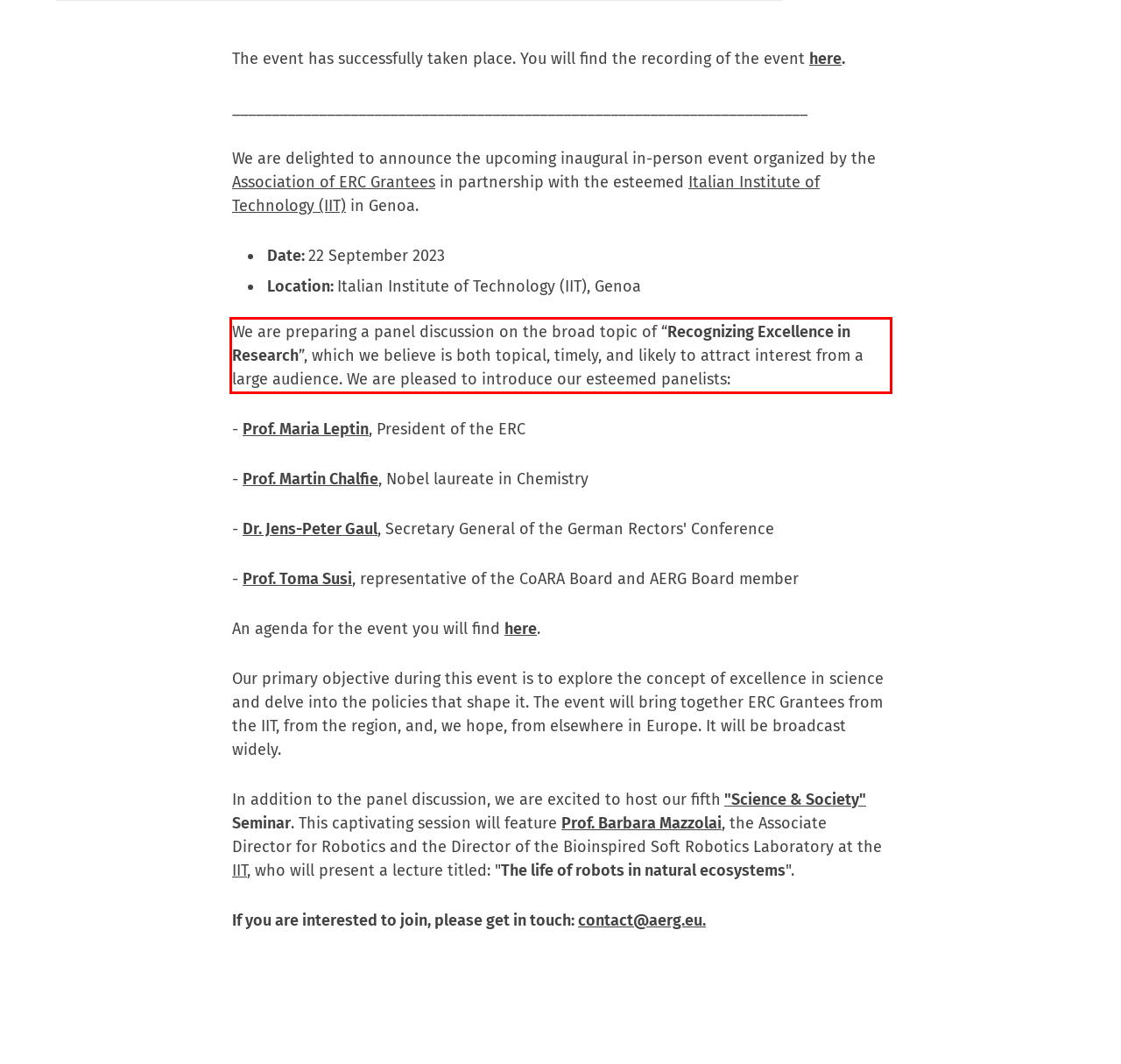Examine the webpage screenshot and use OCR to recognize and output the text within the red bounding box.

We are preparing a panel discussion on the broad topic of “Recognizing Excellence in Research”, which we believe is both topical, timely, and likely to attract interest from a large audience. We are pleased to introduce our esteemed panelists: